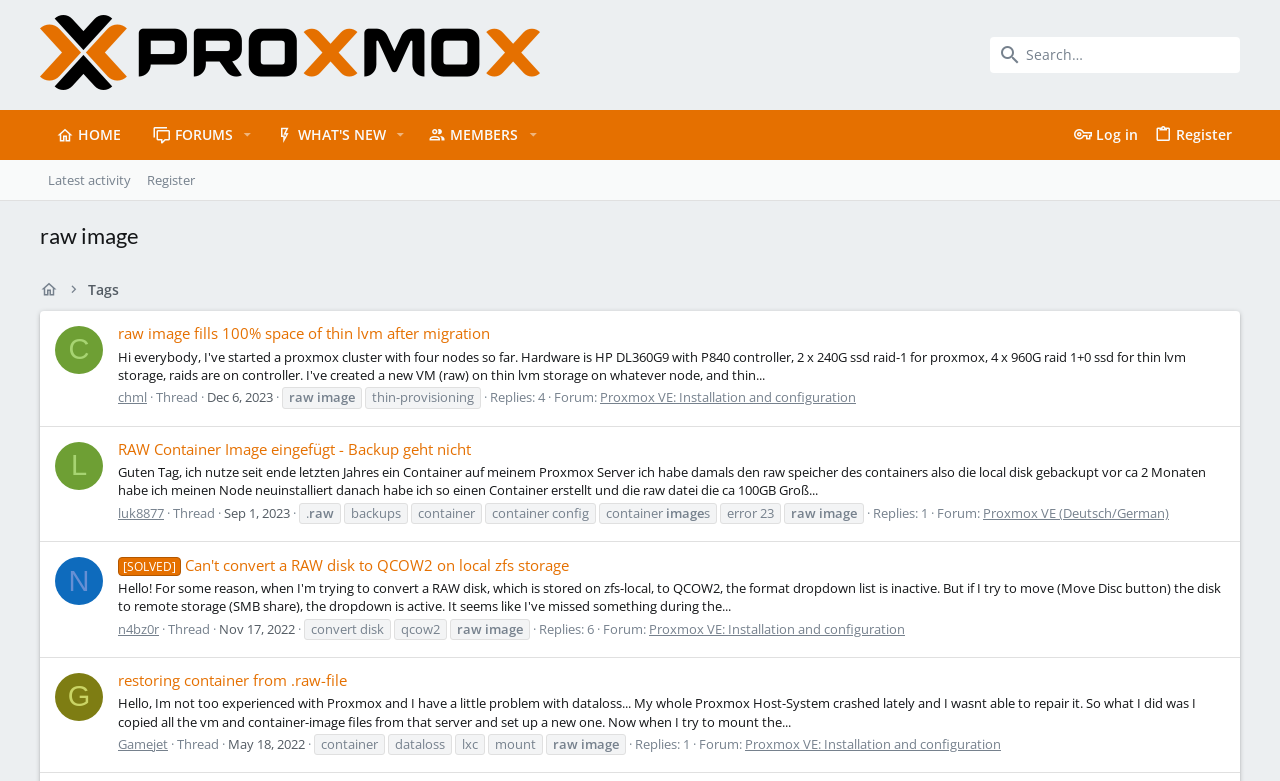Using the provided element description "C", determine the bounding box coordinates of the UI element.

[0.043, 0.417, 0.08, 0.479]